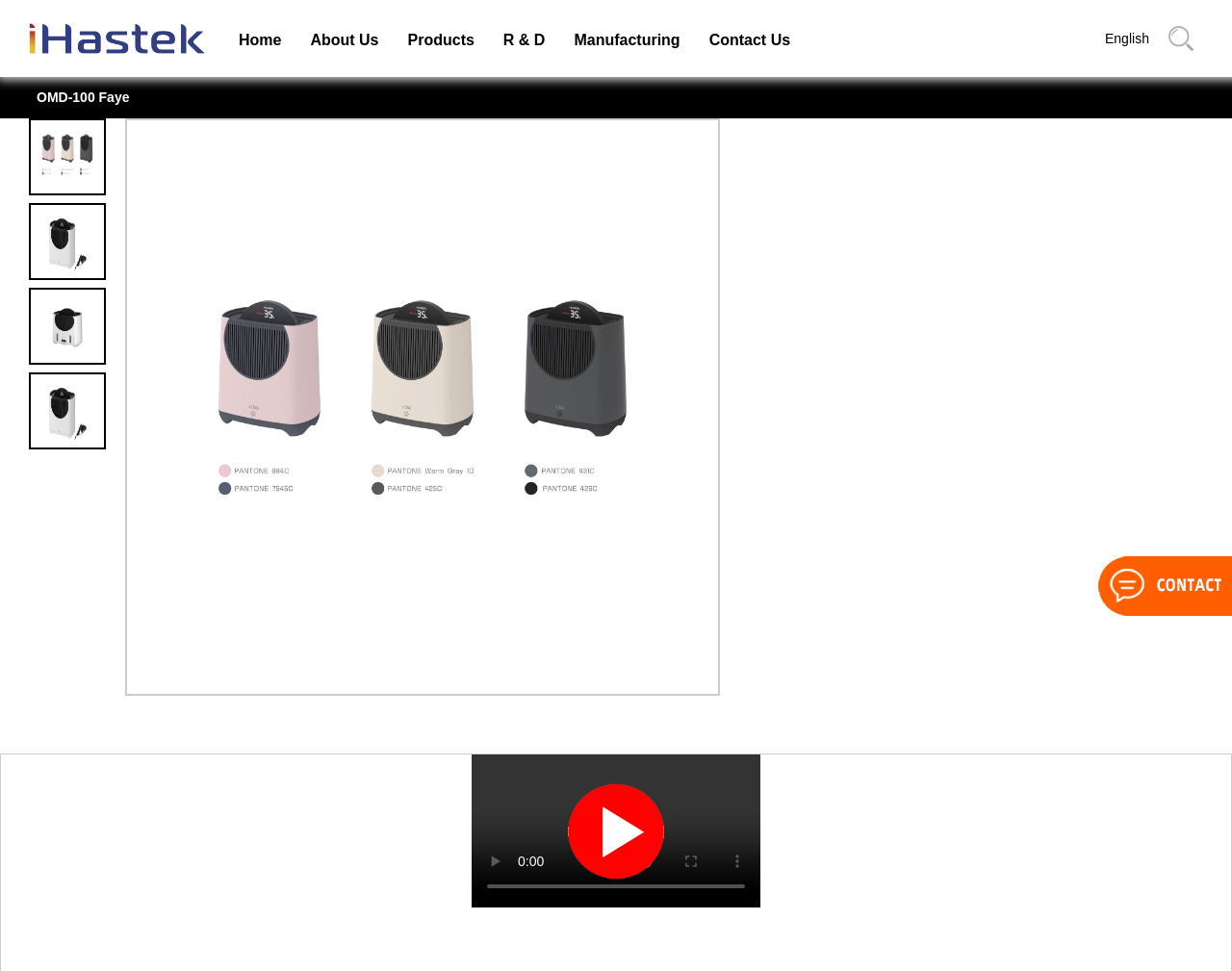How many navigation links are there?
Look at the image and respond with a one-word or short-phrase answer.

6